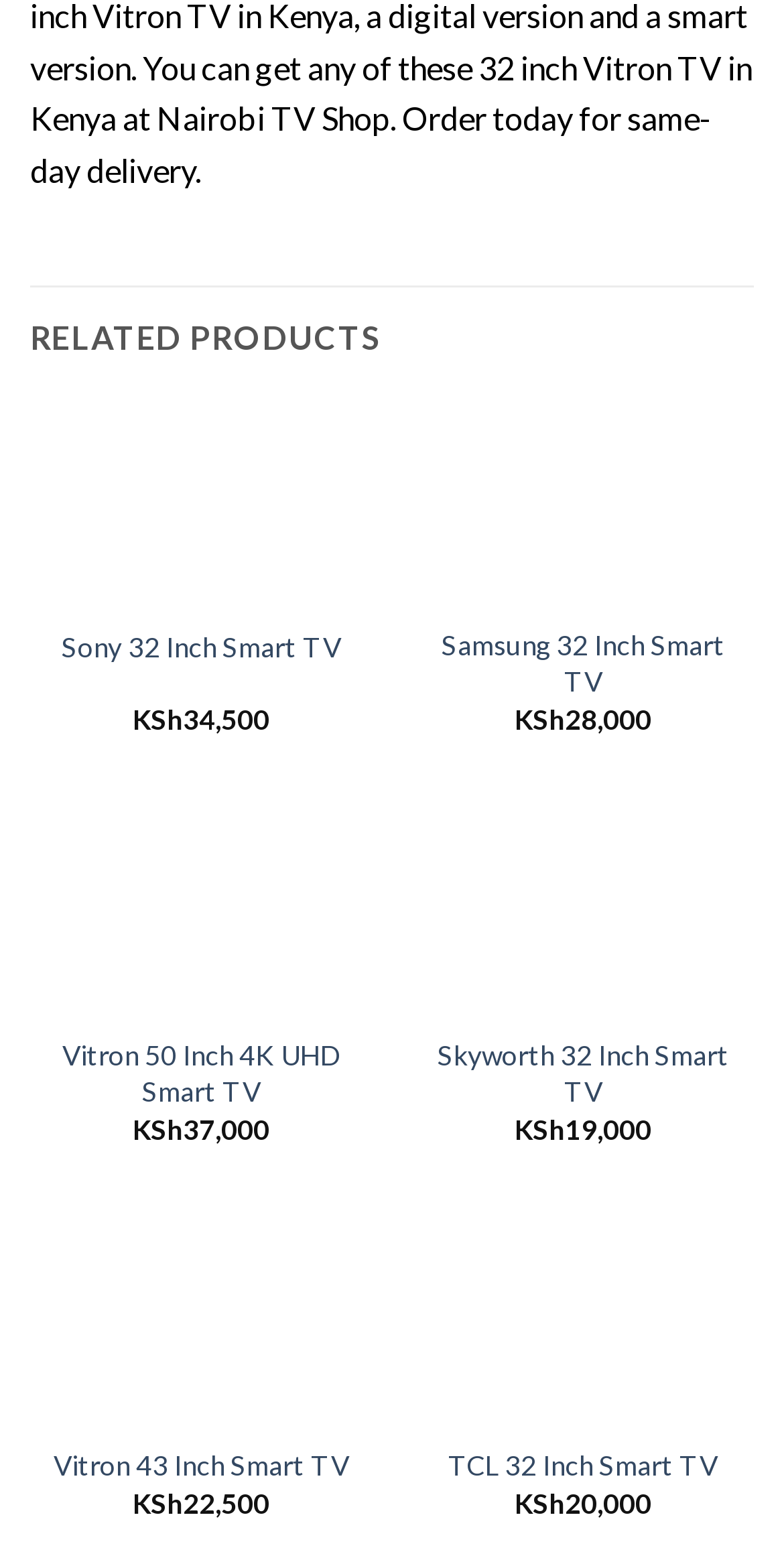Which product has the lowest price?
Please use the image to provide an in-depth answer to the question.

I compared the prices of all the products listed, and the Skyworth 32 Inch Smart TV has the lowest price of KSh 19,000.